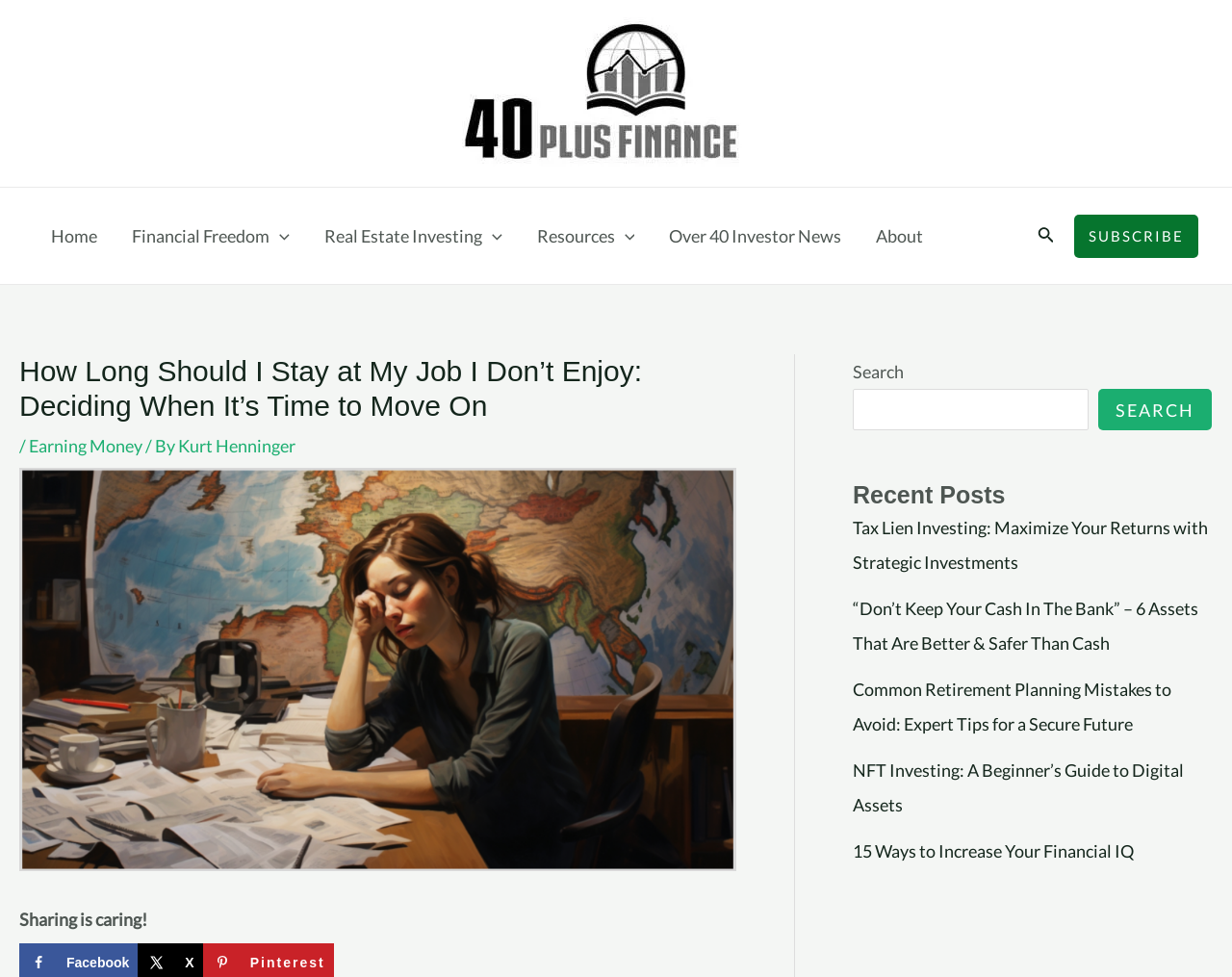What is the topic of the recent posts section?
Please answer the question with a detailed and comprehensive explanation.

I determined the topic of the recent posts section by looking at the titles of the links in that section, which include 'Tax Lien Investing', 'Retirement Planning Mistakes', and 'NFT Investing'. These titles suggest that the recent posts are related to financial topics.